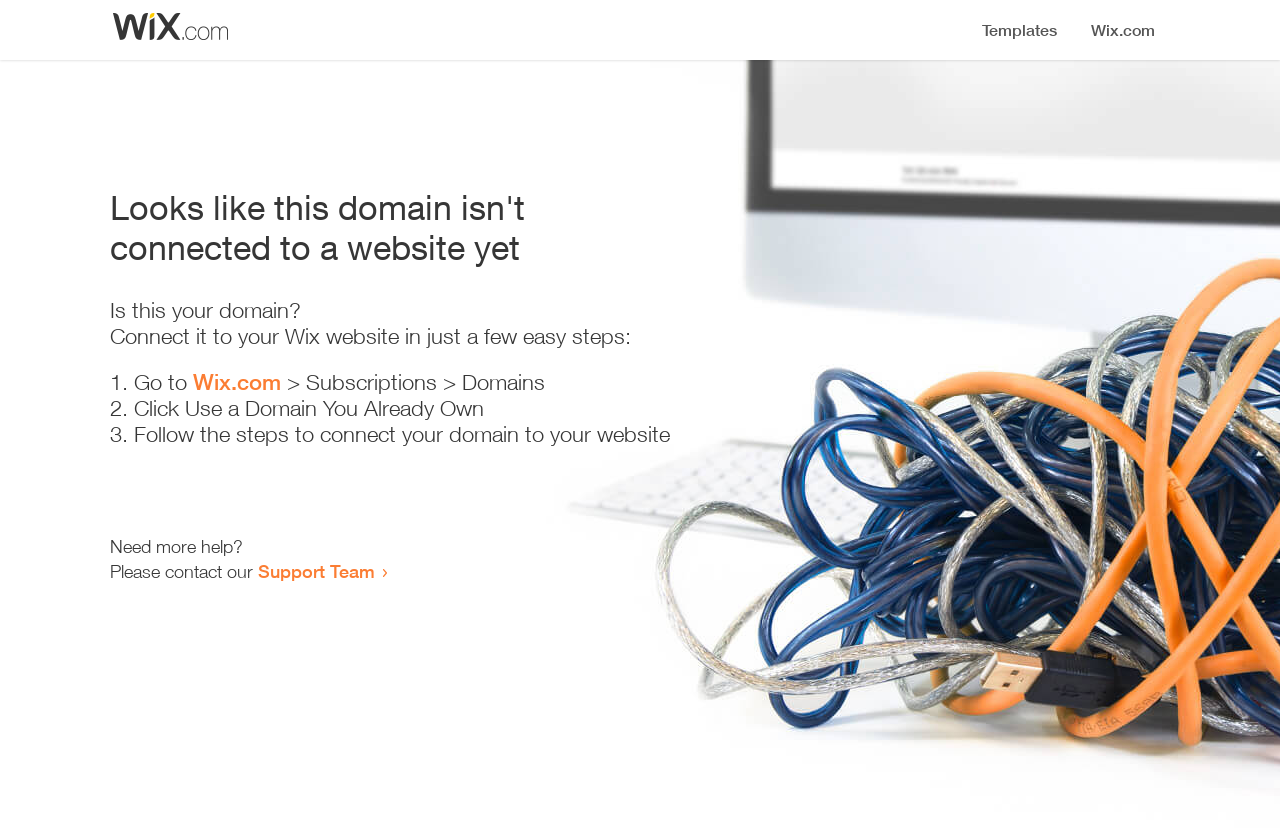Where can I get more help?
Using the image as a reference, give a one-word or short phrase answer.

Support Team